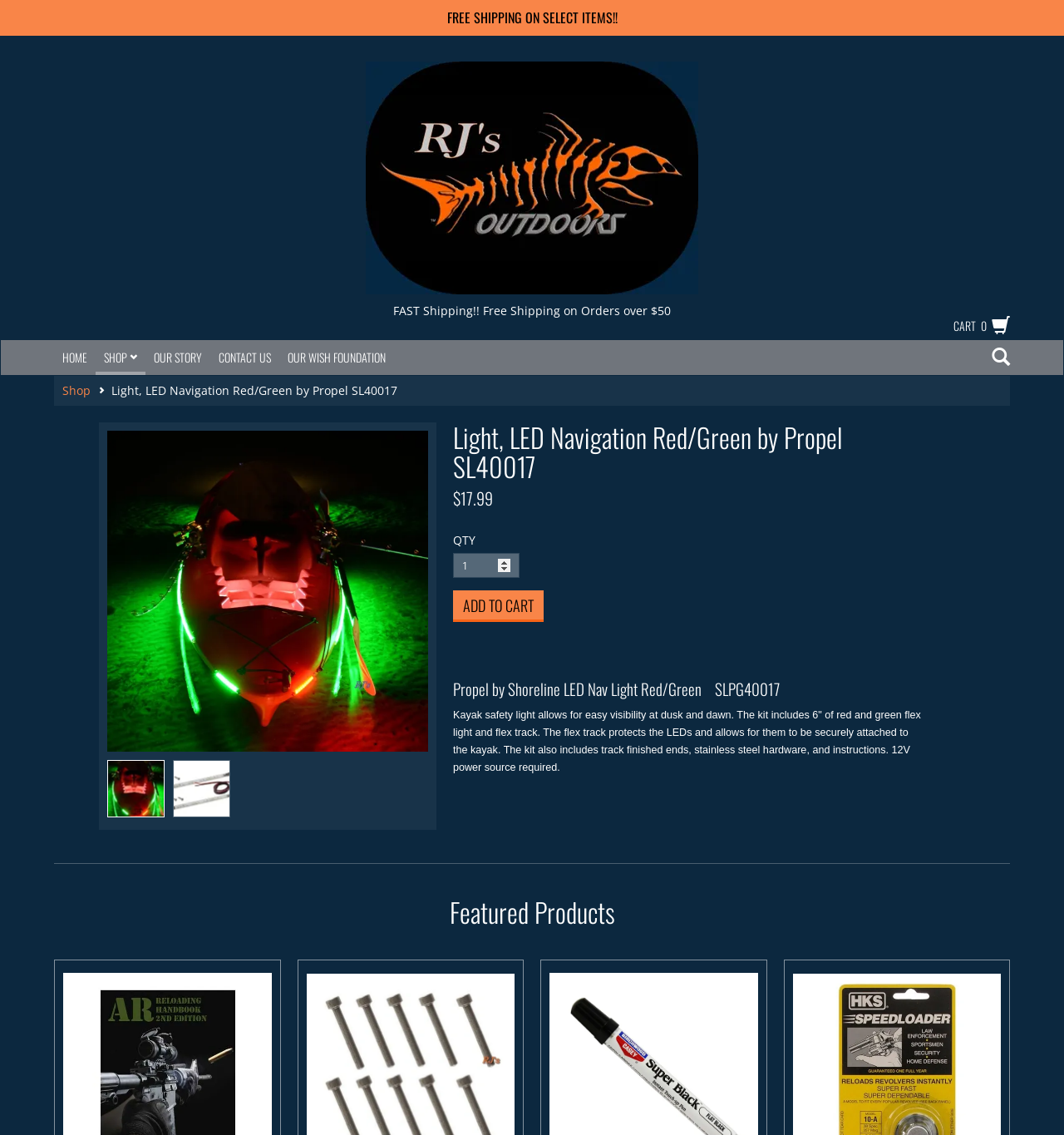What is the power source required for the kayak safety light?
Give a single word or phrase as your answer by examining the image.

12V